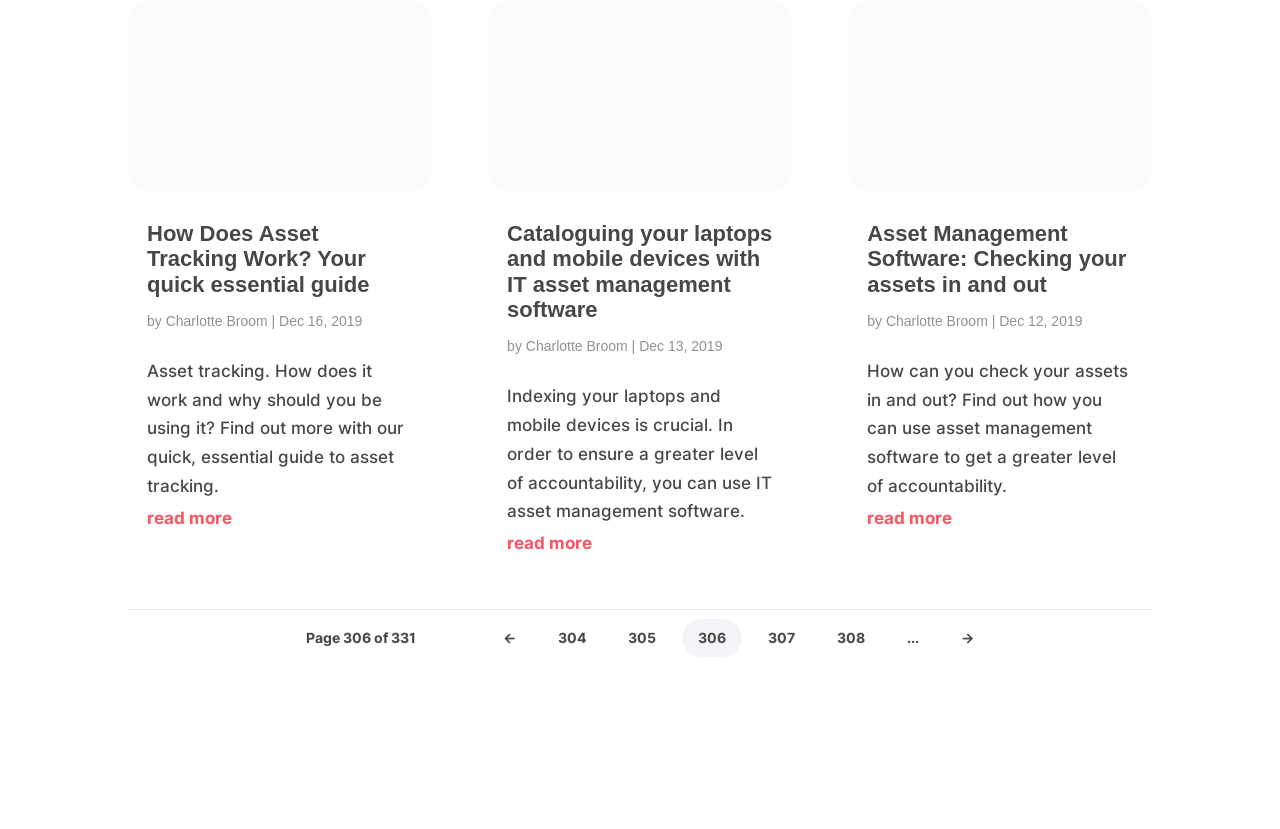For the following element description, predict the bounding box coordinates in the format (top-left x, top-left y, bottom-right x, bottom-right y). All values should be floating point numbers between 0 and 1. Description: read more

[0.115, 0.617, 0.181, 0.641]